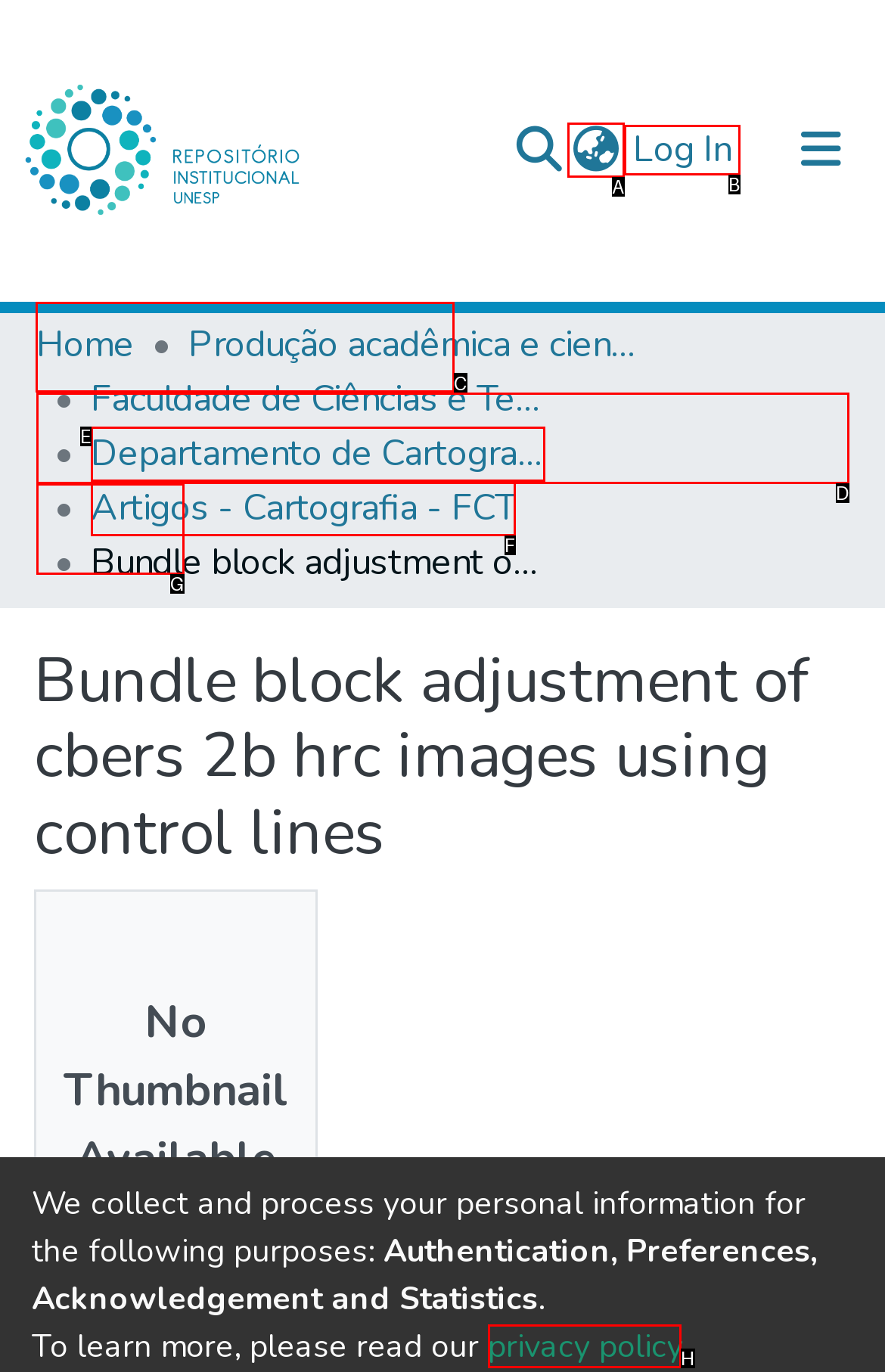Find the HTML element to click in order to complete this task: Go to Communities & Collections
Answer with the letter of the correct option.

C